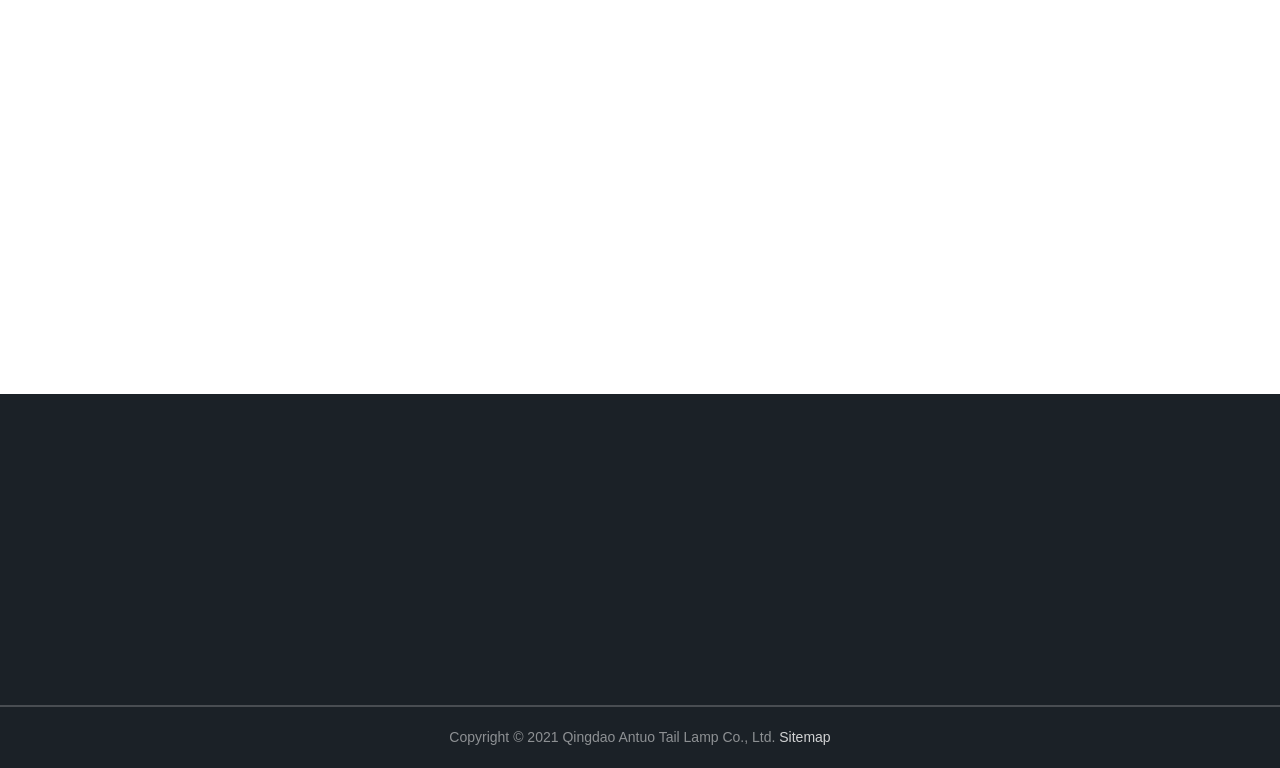Find the bounding box coordinates of the element's region that should be clicked in order to follow the given instruction: "Navigate to the 'Home' page". The coordinates should consist of four float numbers between 0 and 1, i.e., [left, top, right, bottom].

[0.113, 0.625, 0.175, 0.68]